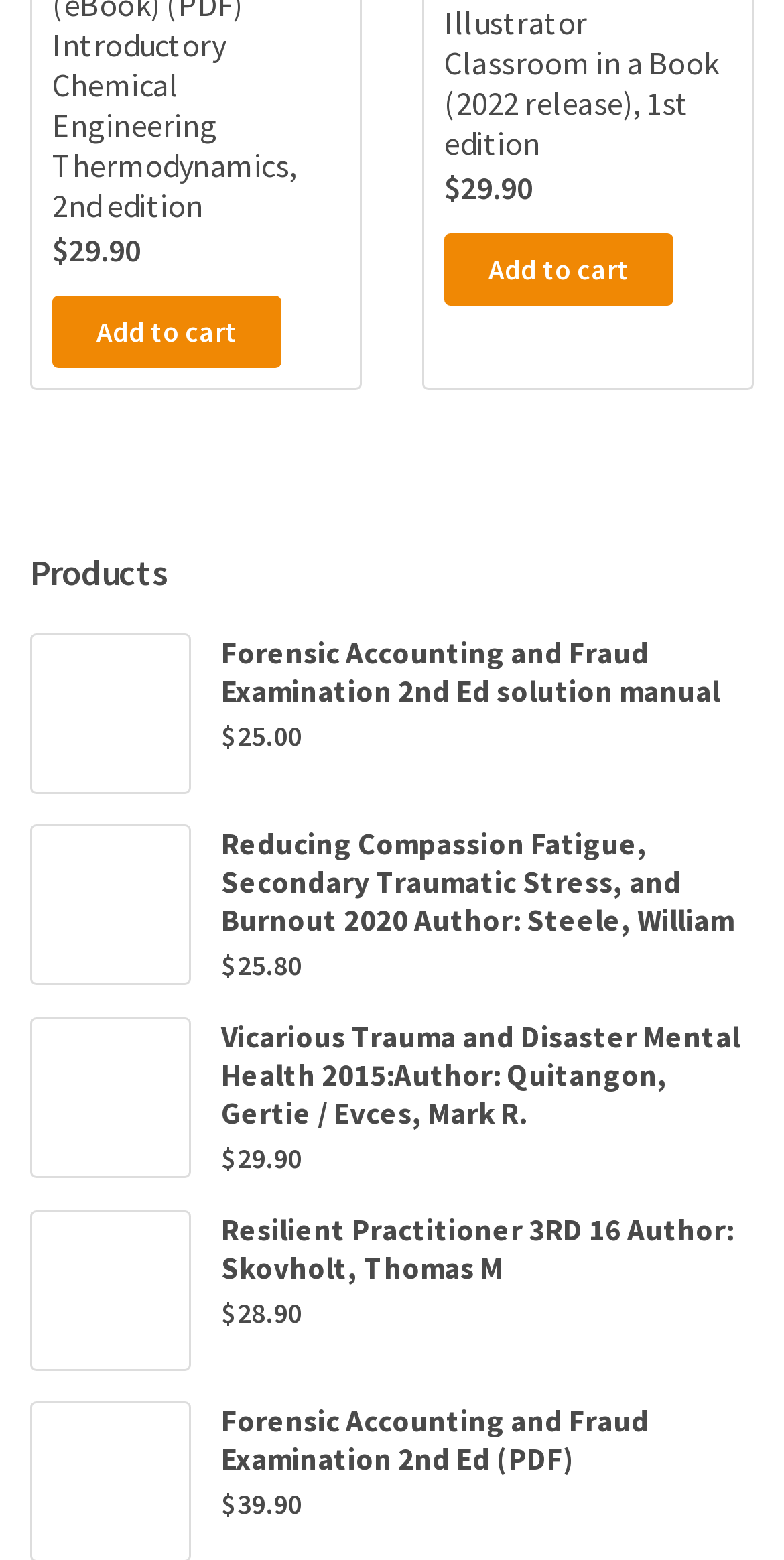What is the author of 'Vicarious Trauma and Disaster Mental Health 2015'?
Answer the question with as much detail as possible.

I found the link with the title 'Vicarious Trauma and Disaster Mental Health 2015' and looked at the text next to it, which mentions the authors as Quitangon, Gertie / Evces, Mark R.